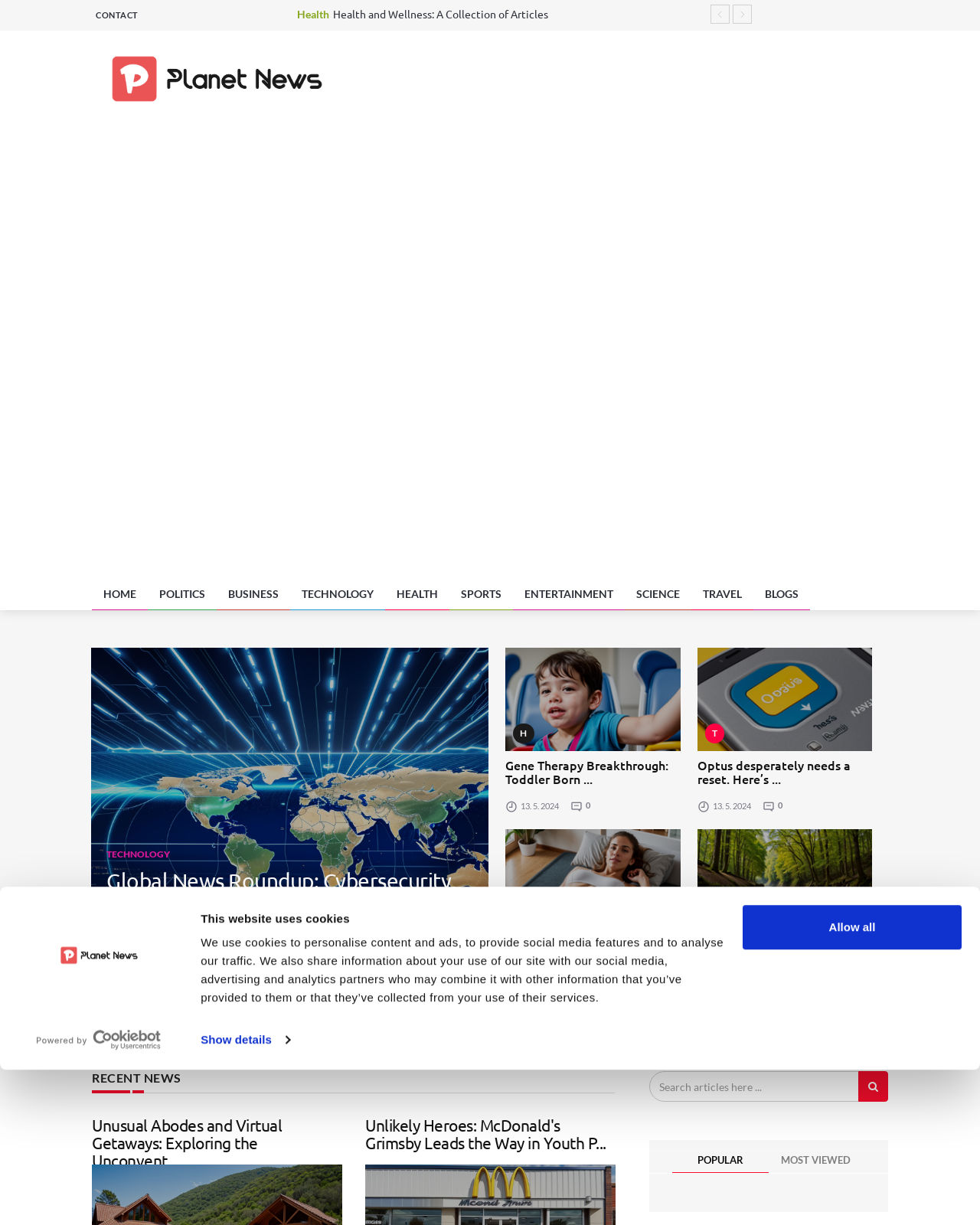What is the position of the 'CONTACT' link on the webpage?
Based on the content of the image, thoroughly explain and answer the question.

The 'CONTACT' link is located at the top-left corner of the webpage, as indicated by its bounding box coordinates [0.094, 0.002, 0.145, 0.022]. This suggests that it is one of the first elements visible on the page.